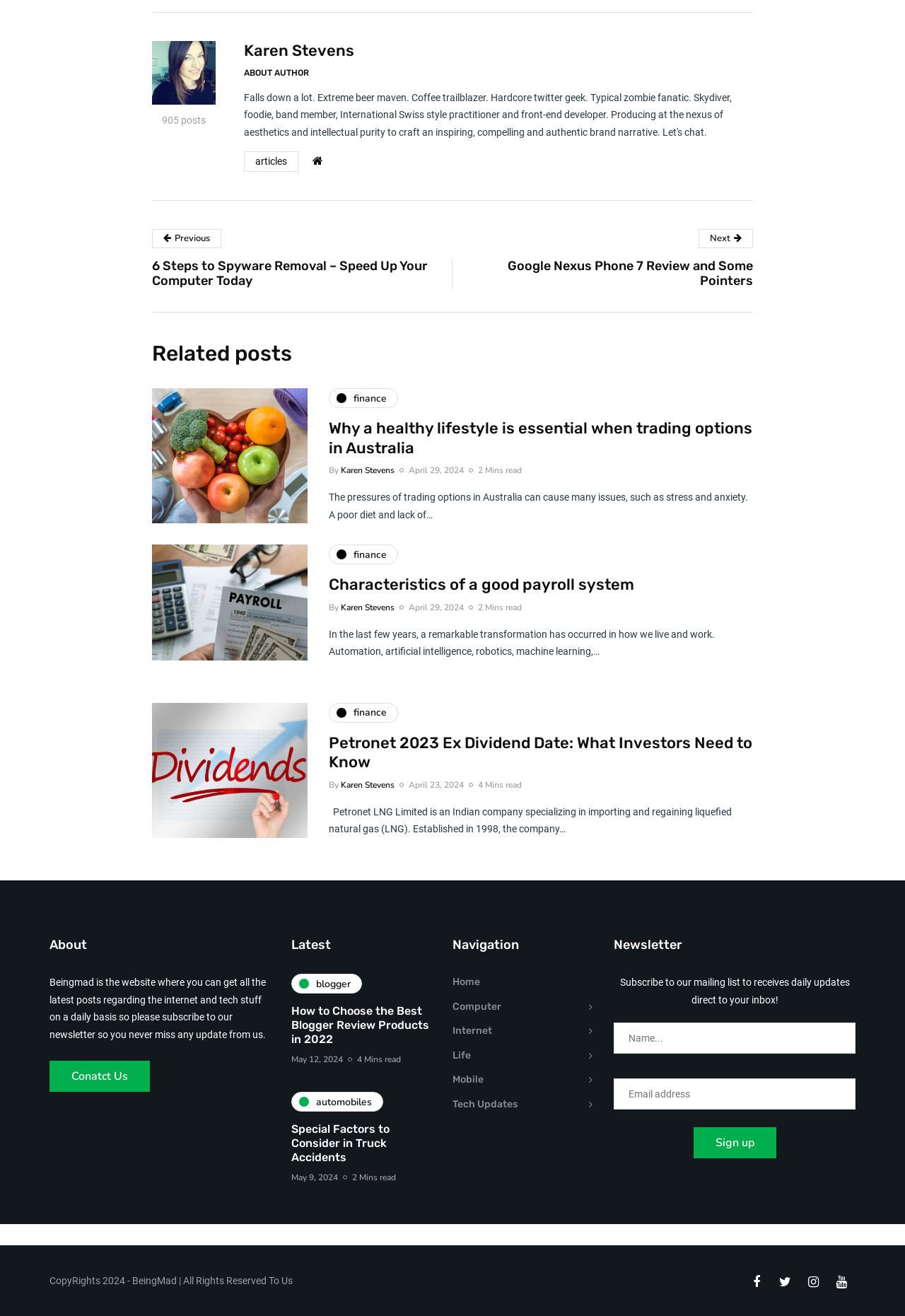Determine the bounding box coordinates (top-left x, top-left y, bottom-right x, bottom-right y) of the UI element described in the following text: Blogger

[0.322, 0.74, 0.4, 0.755]